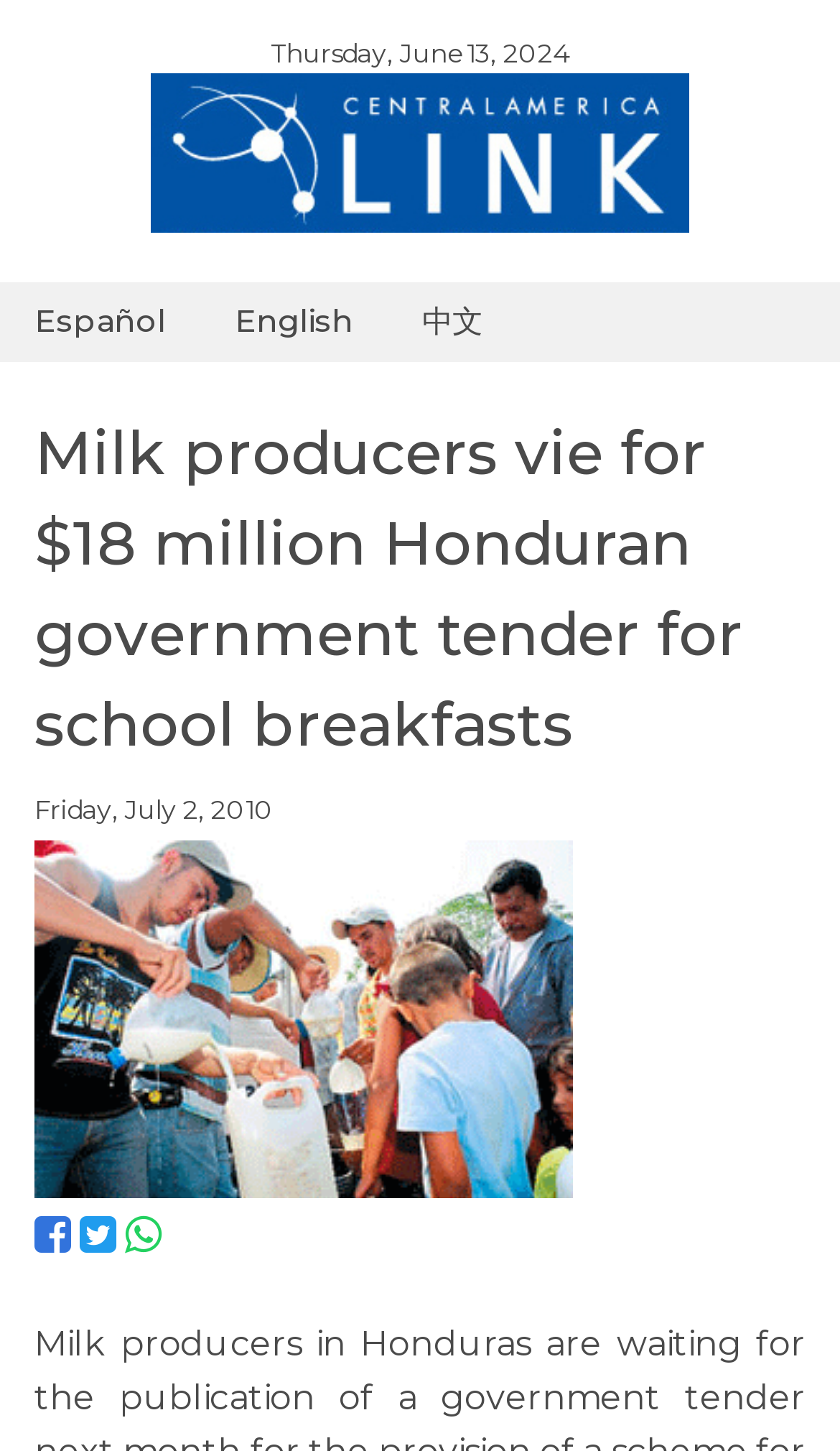Given the content of the image, can you provide a detailed answer to the question?
What is the logo of the webpage?

I found the logo of the webpage by looking at the image element with the description 'Logo Central America Link', which is located at the top of the webpage.